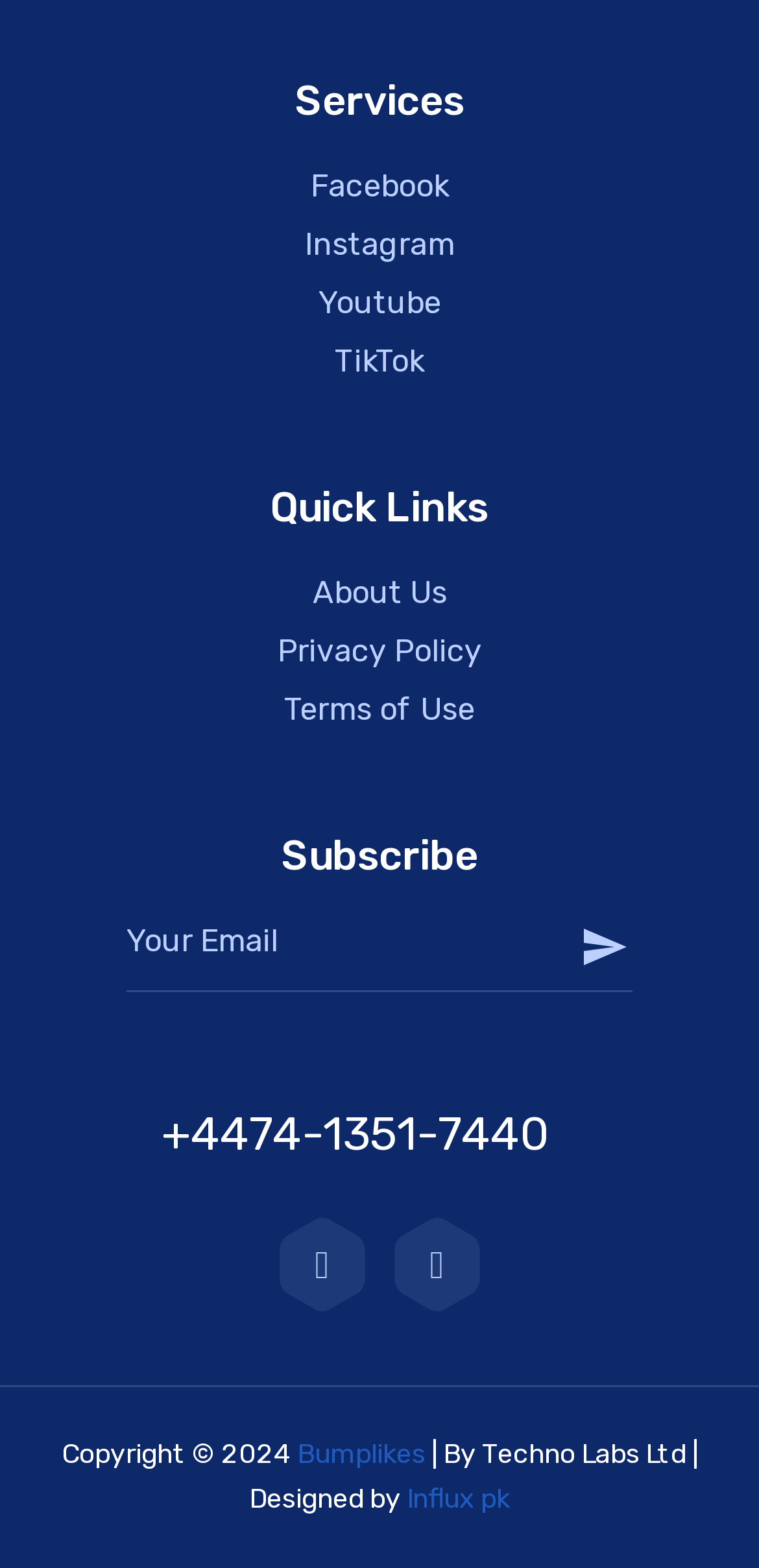Please identify the bounding box coordinates of the clickable element to fulfill the following instruction: "Call the phone number". The coordinates should be four float numbers between 0 and 1, i.e., [left, top, right, bottom].

[0.174, 0.705, 0.726, 0.742]